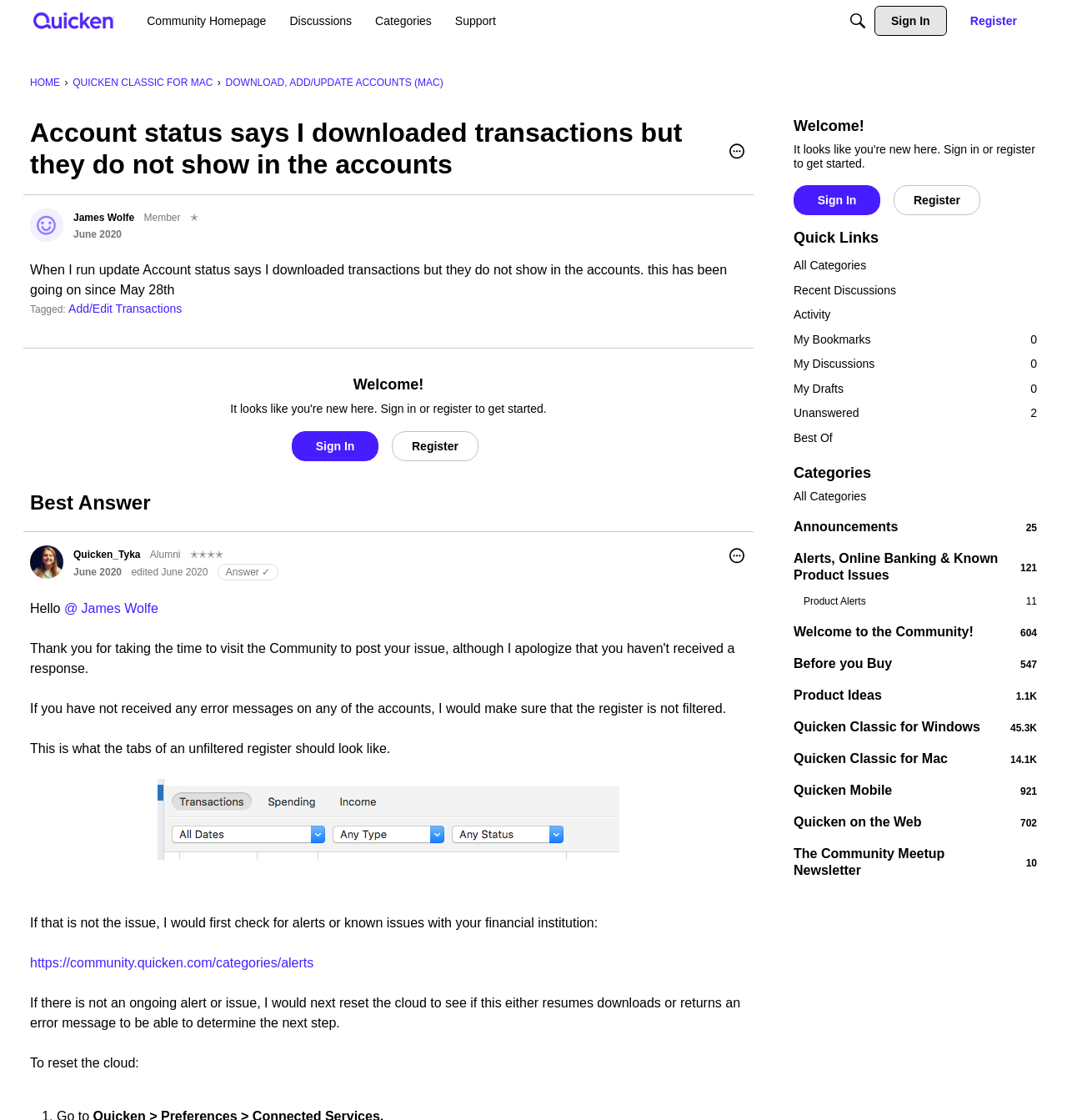Analyze the image and give a detailed response to the question:
What is the name of the user who provided the best answer?

I found the answer by looking at the username associated with the best answer, which is 'Quicken_Tyka'.